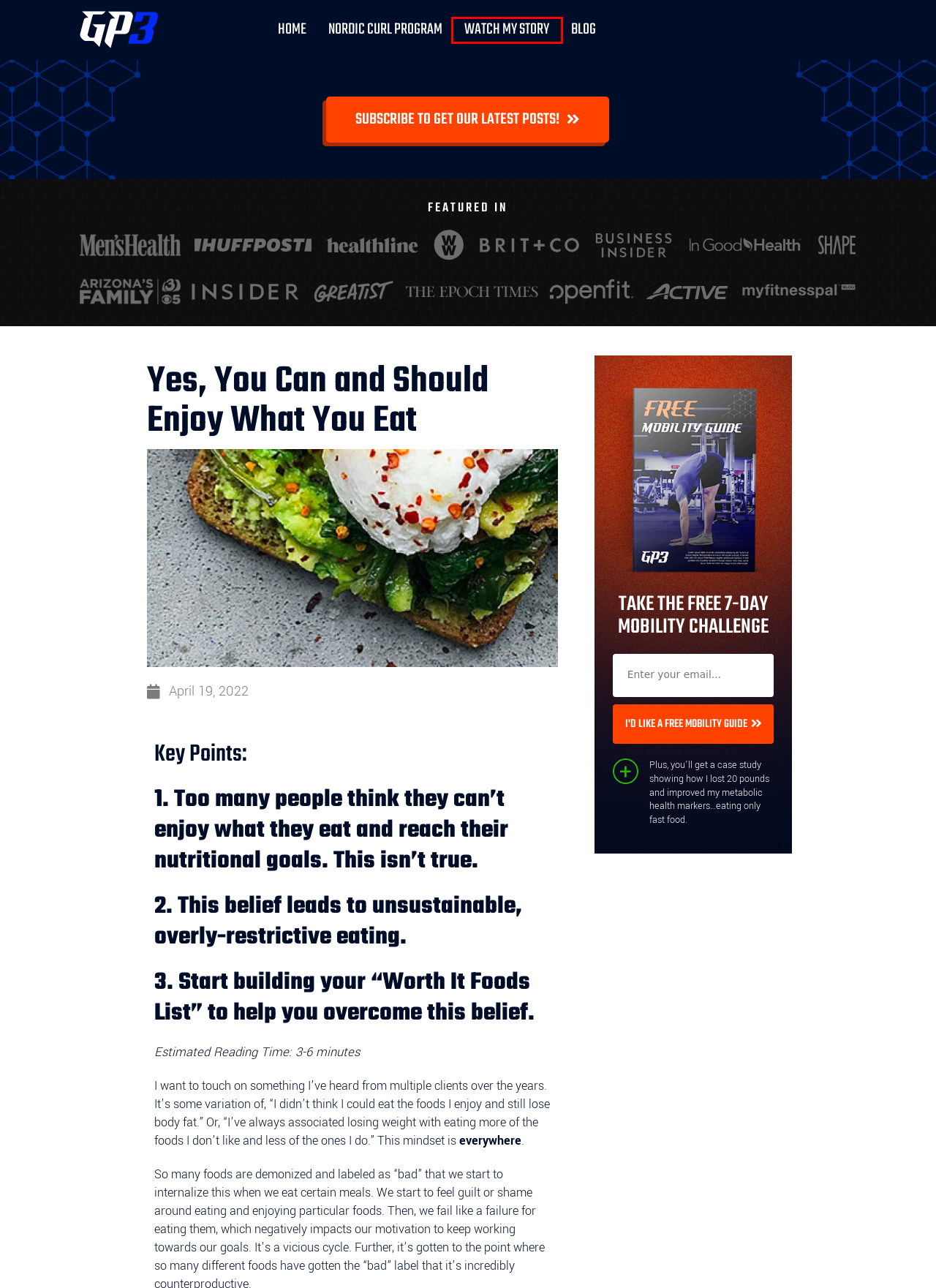You have a screenshot of a webpage with a red rectangle bounding box around an element. Identify the best matching webpage description for the new page that appears after clicking the element in the bounding box. The descriptions are:
A. What is Tendon Training and Why Do You Absolutely Need to be Doing It? - Never Past Your Prime
B. Home - Never Past Your Prime
C. Terms & Conditions - Never Past Your Prime
D. Your "All or Nothing" Mindset is Holding You Back - Never Past Your Prime
E. Watch My Story - Never Past Your Prime
F. BLOG - Never Past Your Prime
G. Privacy Policy - Never Past Your Prime
H. Nordic Curl Now - Never Past Your Prime

E